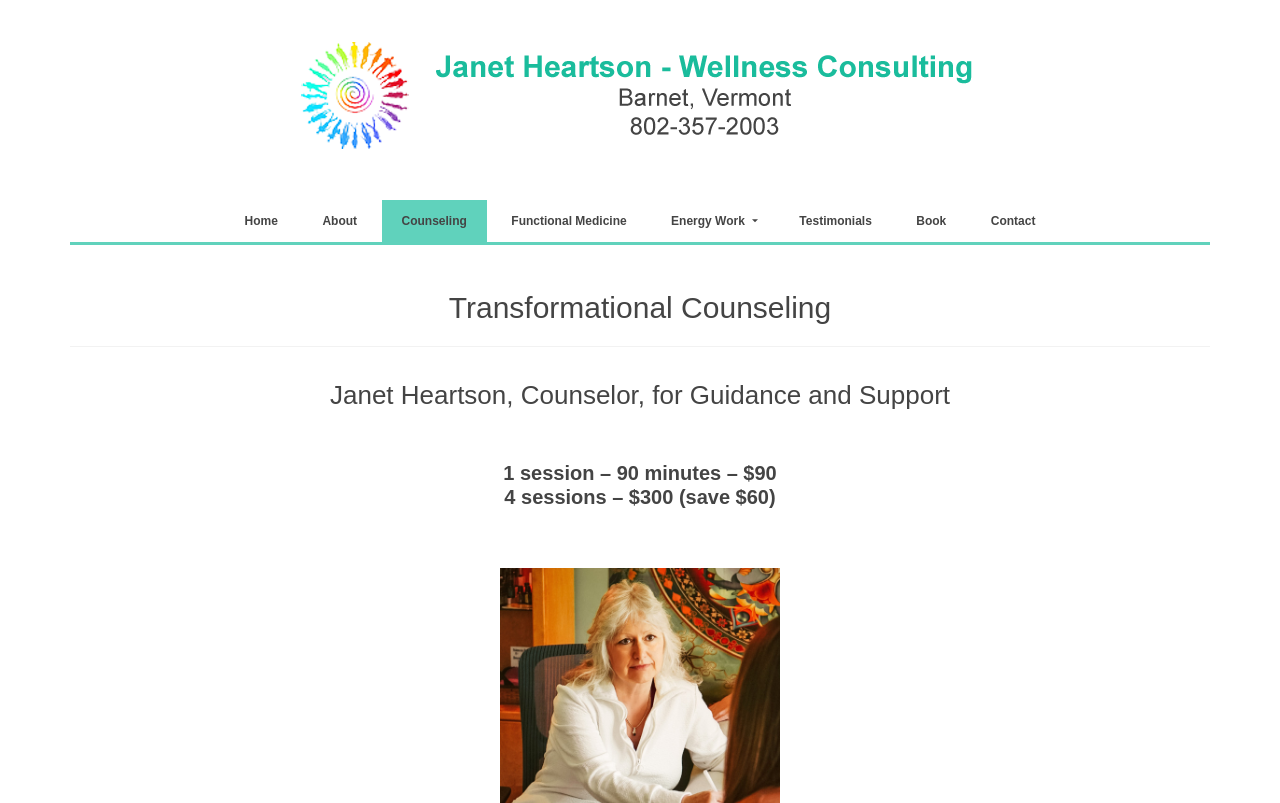Please specify the bounding box coordinates of the clickable region necessary for completing the following instruction: "Book a session". The coordinates must consist of four float numbers between 0 and 1, i.e., [left, top, right, bottom].

[0.7, 0.249, 0.755, 0.301]